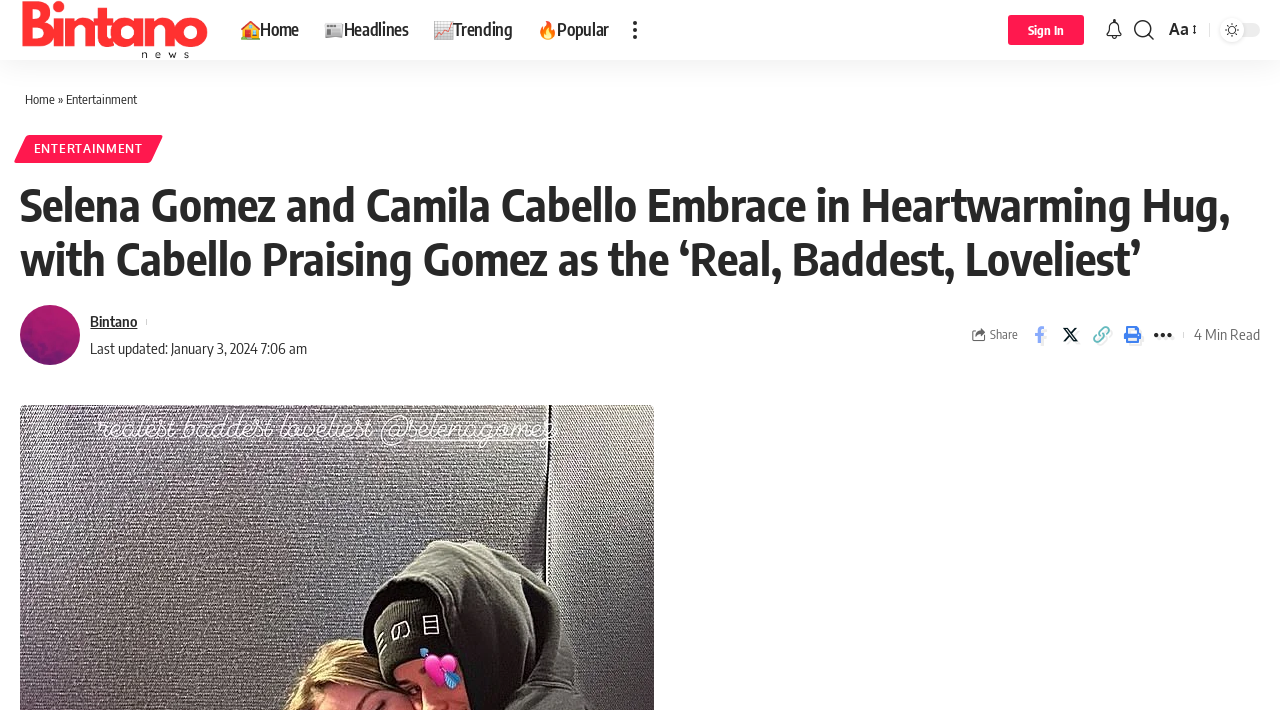Using the element description: "Sign In", determine the bounding box coordinates. The coordinates should be in the format [left, top, right, bottom], with values between 0 and 1.

[0.006, 0.587, 0.043, 0.611]